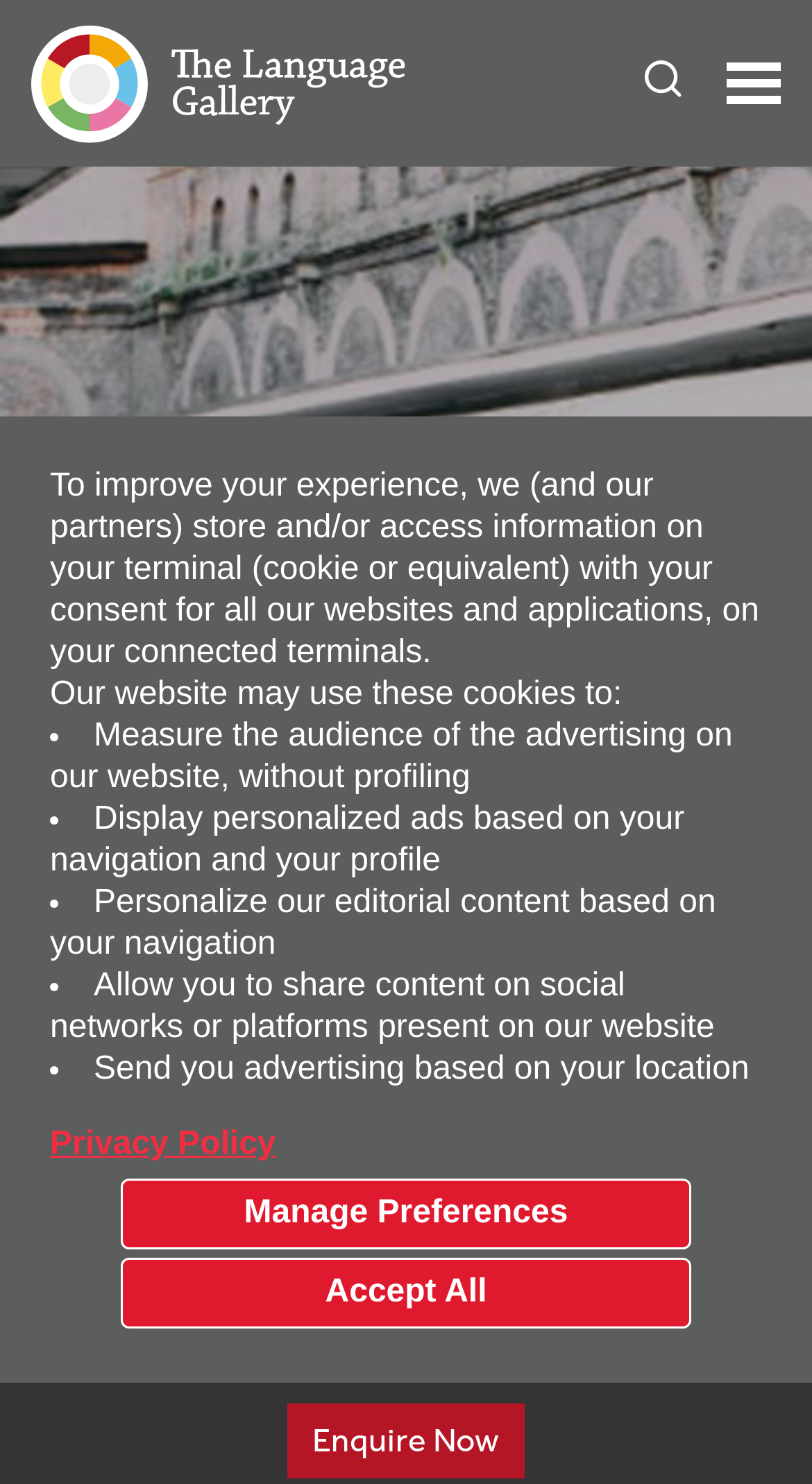Find the bounding box coordinates of the element to click in order to complete the given instruction: "Toggle the search modal."

[0.764, 0.029, 0.869, 0.083]